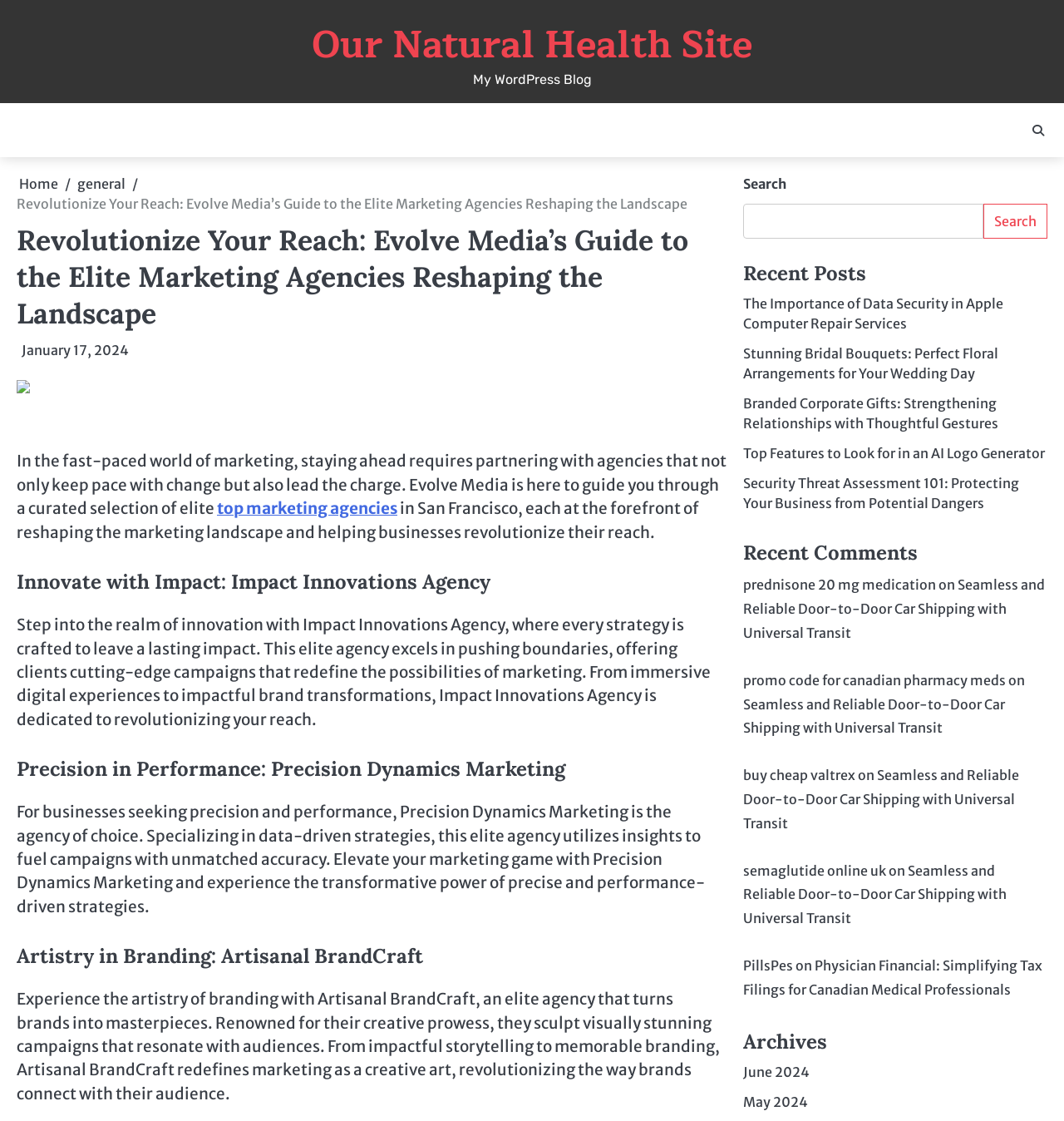Identify the bounding box coordinates of the element that should be clicked to fulfill this task: "Read the recent post 'The Importance of Data Security in Apple Computer Repair Services'". The coordinates should be provided as four float numbers between 0 and 1, i.e., [left, top, right, bottom].

[0.698, 0.264, 0.943, 0.296]